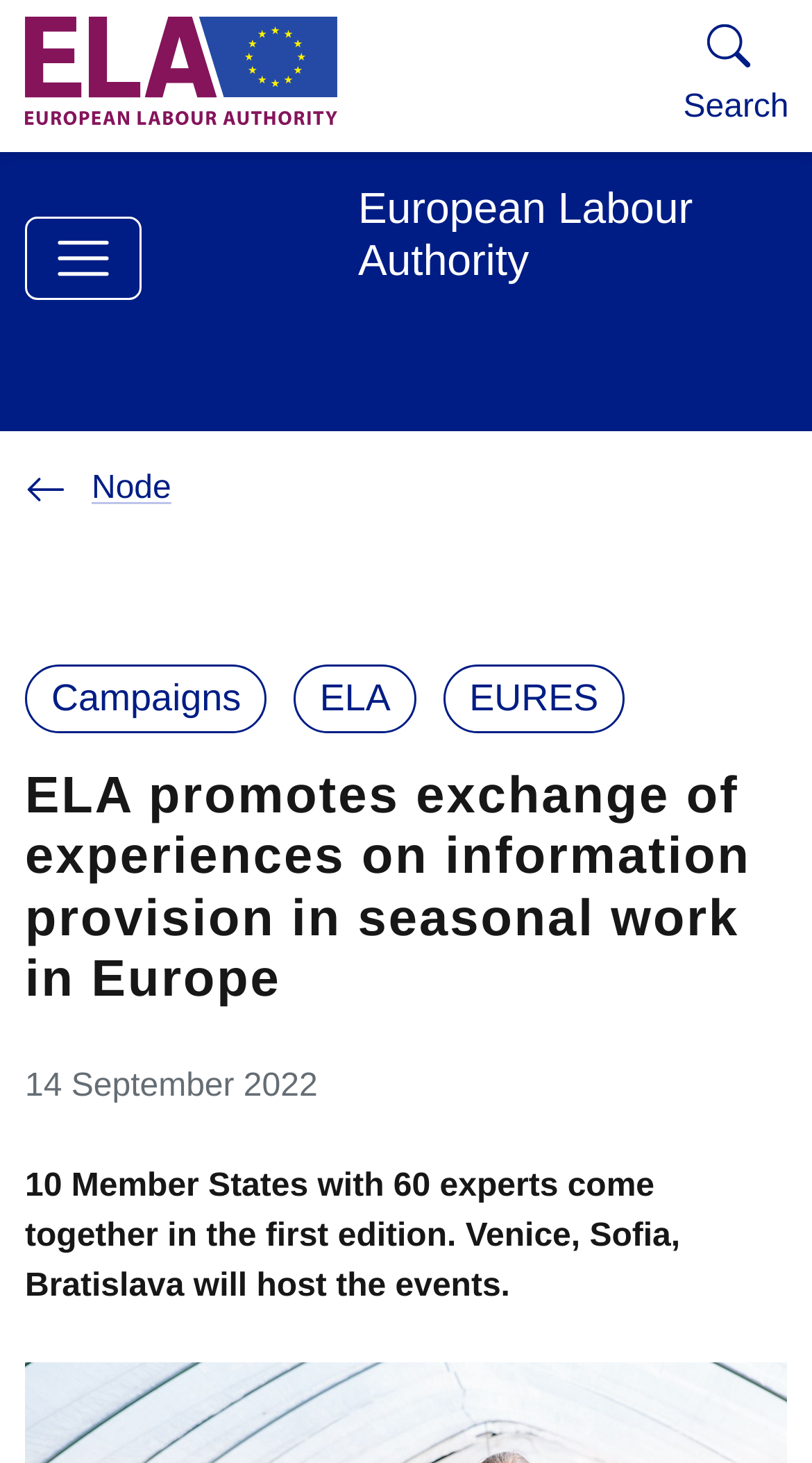From the element description aria-label="Toggle navigation", predict the bounding box coordinates of the UI element. The coordinates must be specified in the format (top-left x, top-left y, bottom-right x, bottom-right y) and should be within the 0 to 1 range.

[0.031, 0.148, 0.174, 0.205]